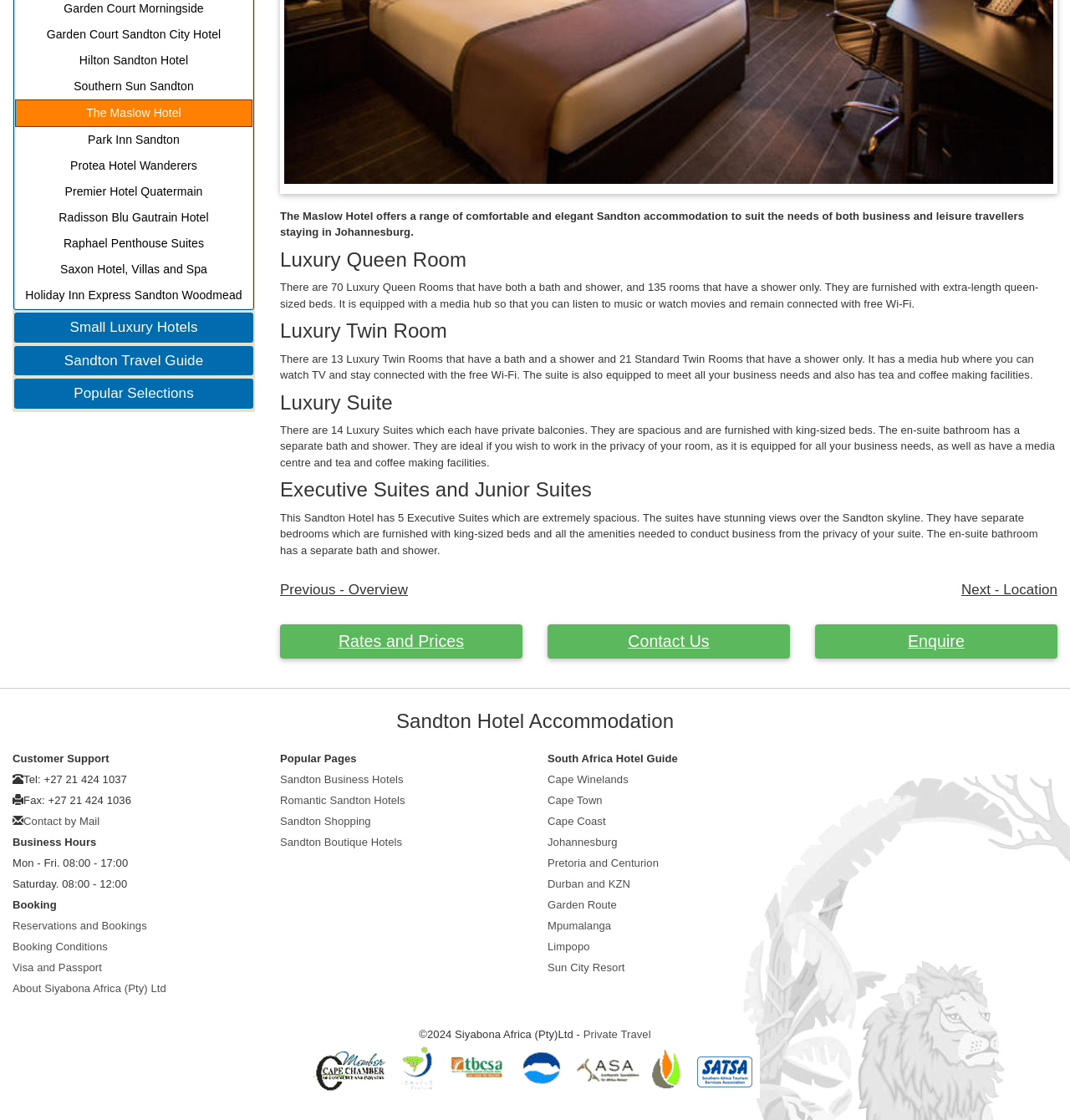Using the webpage screenshot, find the UI element described by Radisson Blu Gautrain Hotel. Provide the bounding box coordinates in the format (top-left x, top-left y, bottom-right x, bottom-right y), ensuring all values are floating point numbers between 0 and 1.

[0.014, 0.183, 0.236, 0.206]